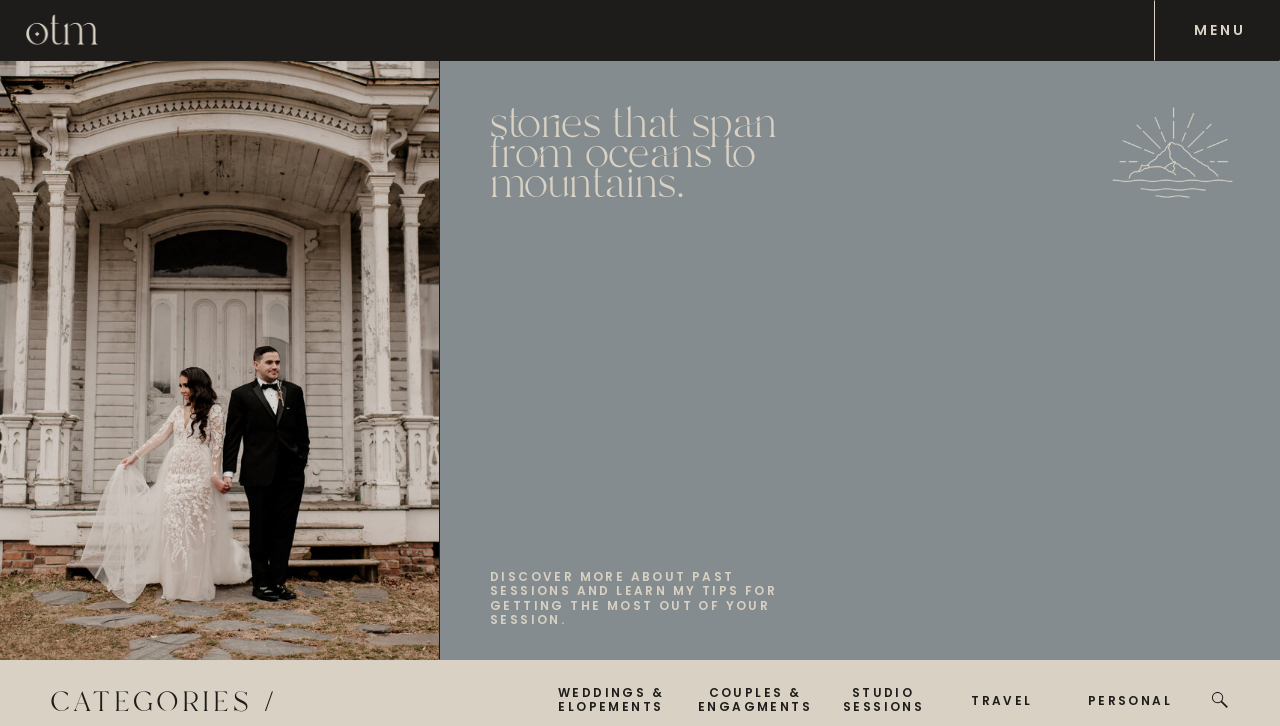Based on the provided description, "Travel", find the bounding box of the corresponding UI element in the screenshot.

[0.744, 0.956, 0.822, 0.974]